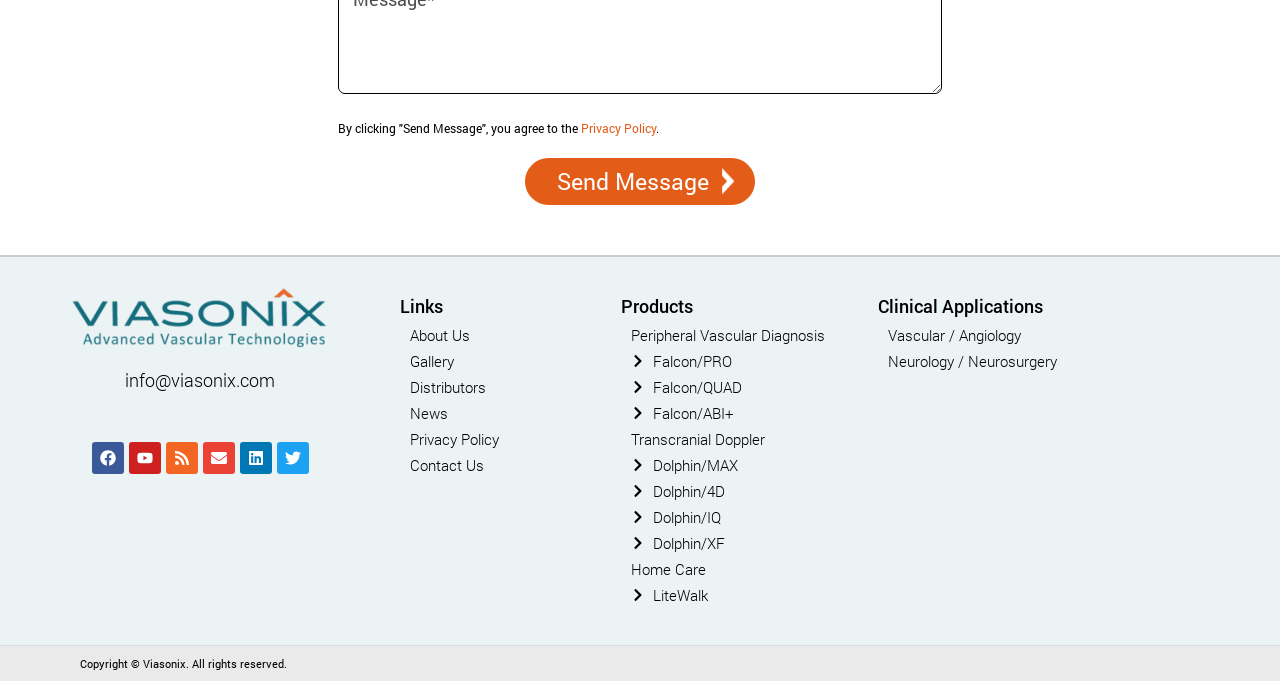Please locate the bounding box coordinates of the element that should be clicked to achieve the given instruction: "Read the Privacy Policy".

[0.454, 0.176, 0.512, 0.199]